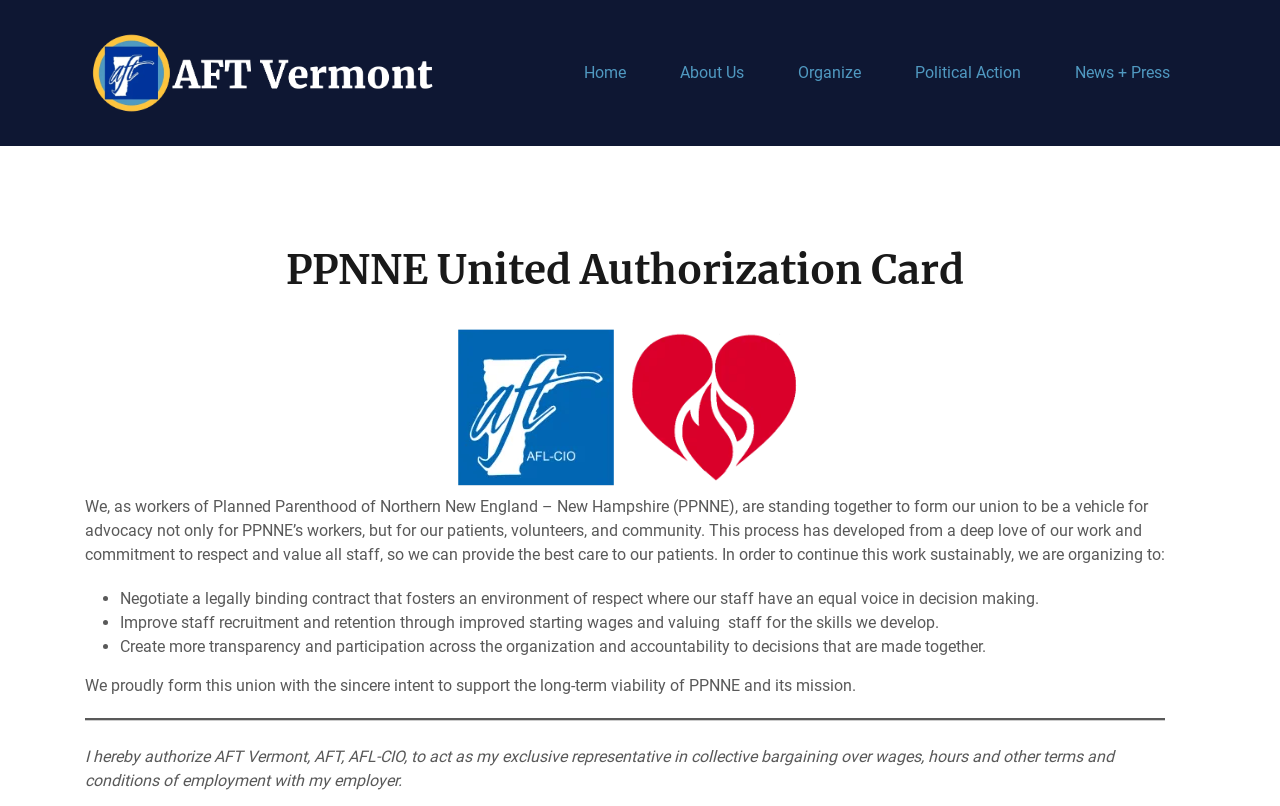Bounding box coordinates are specified in the format (top-left x, top-left y, bottom-right x, bottom-right y). All values are floating point numbers bounded between 0 and 1. Please provide the bounding box coordinate of the region this sentence describes: News + Press

[0.84, 0.076, 0.914, 0.106]